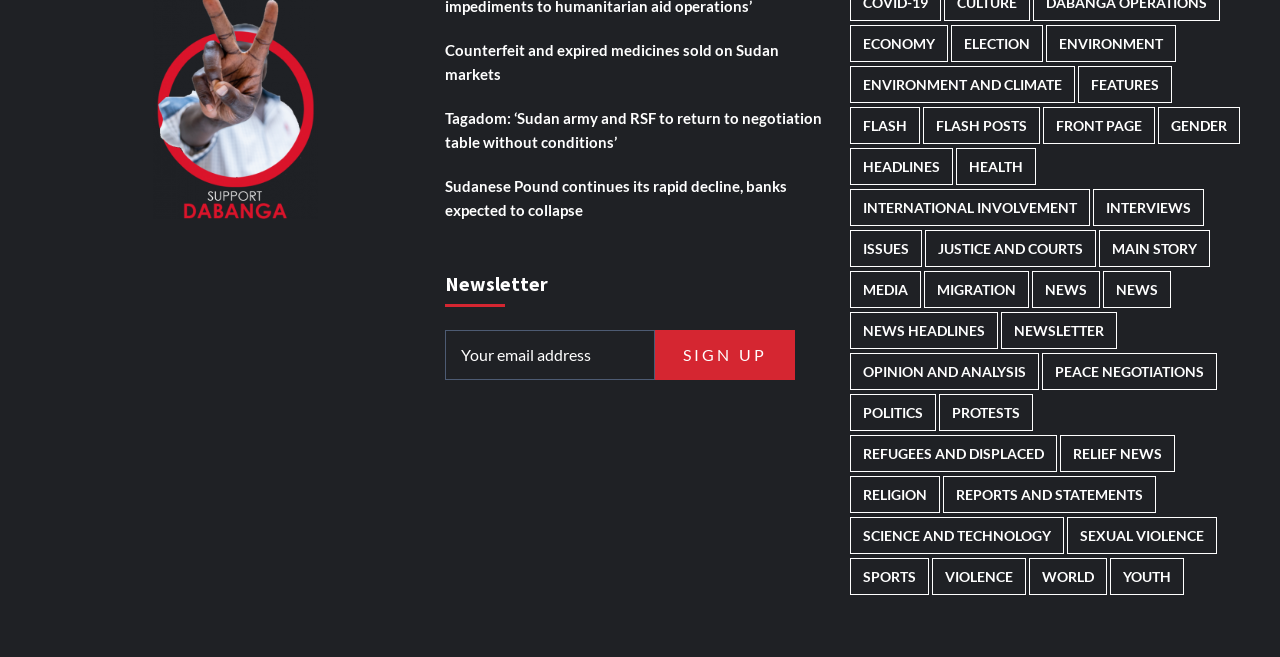Using the image as a reference, answer the following question in as much detail as possible:
What is the position of the 'Newsletter' heading?

By analyzing the bounding box coordinates, I can determine that the 'Newsletter' heading has a y1 coordinate of 0.397, which is above the textbox with a y1 coordinate of 0.502, indicating that the 'Newsletter' heading is positioned above the textbox.